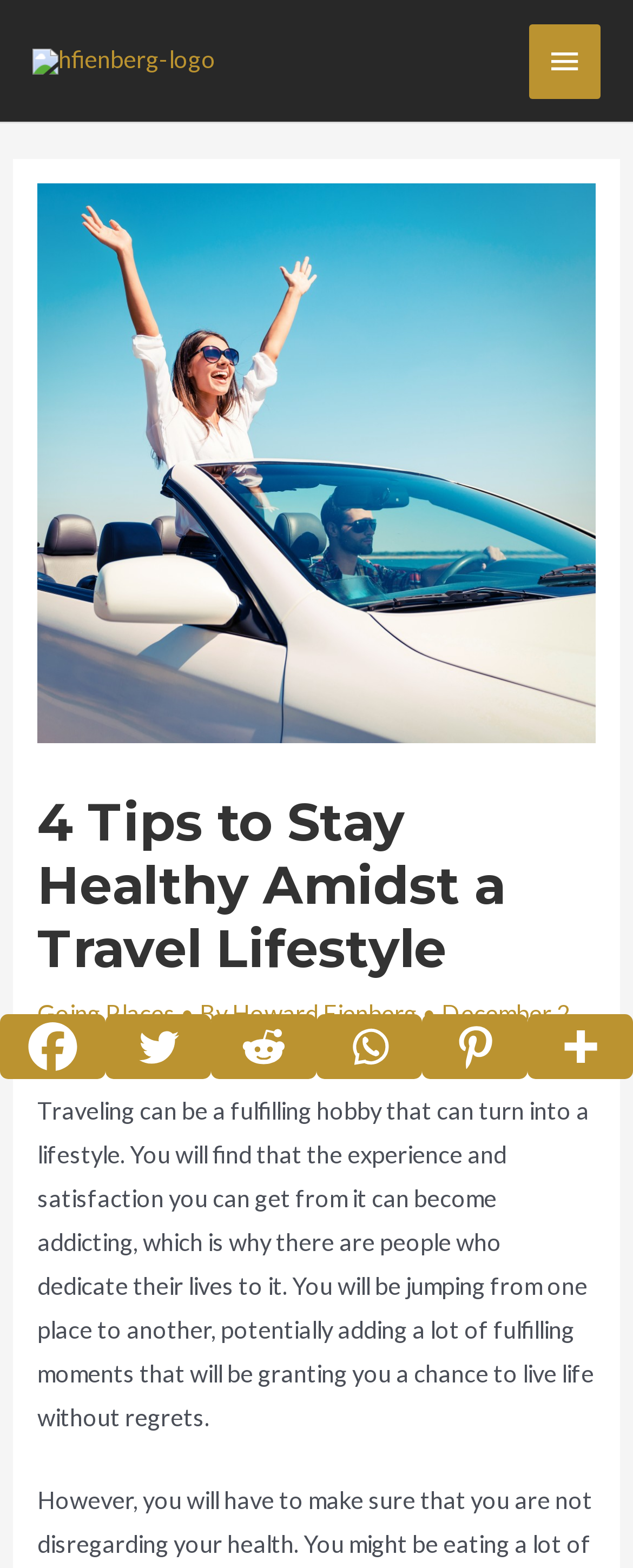What is the date of the article?
Give a detailed response to the question by analyzing the screenshot.

The date of the article is mentioned in the text 'December 2, 2020' which is located below the author's name.